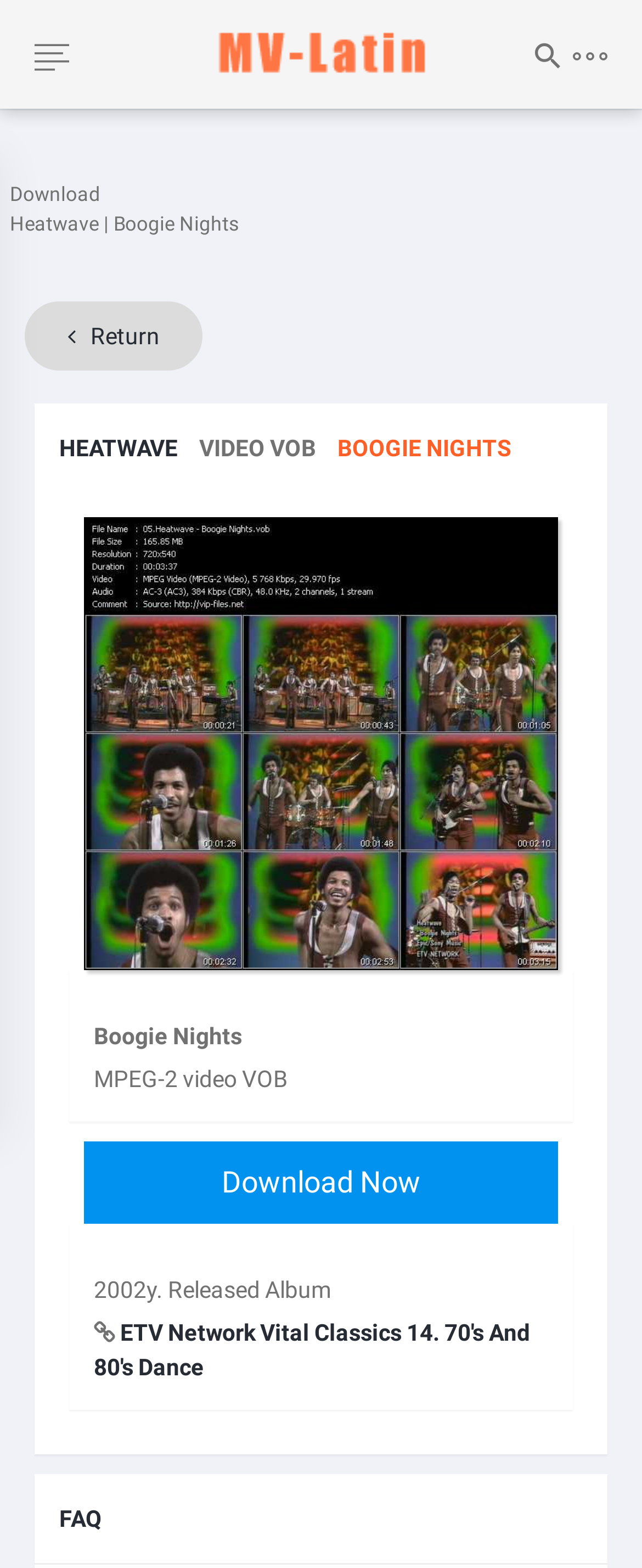Using the element description: "Download Now", determine the bounding box coordinates. The coordinates should be in the format [left, top, right, bottom], with values between 0 and 1.

[0.131, 0.728, 0.869, 0.781]